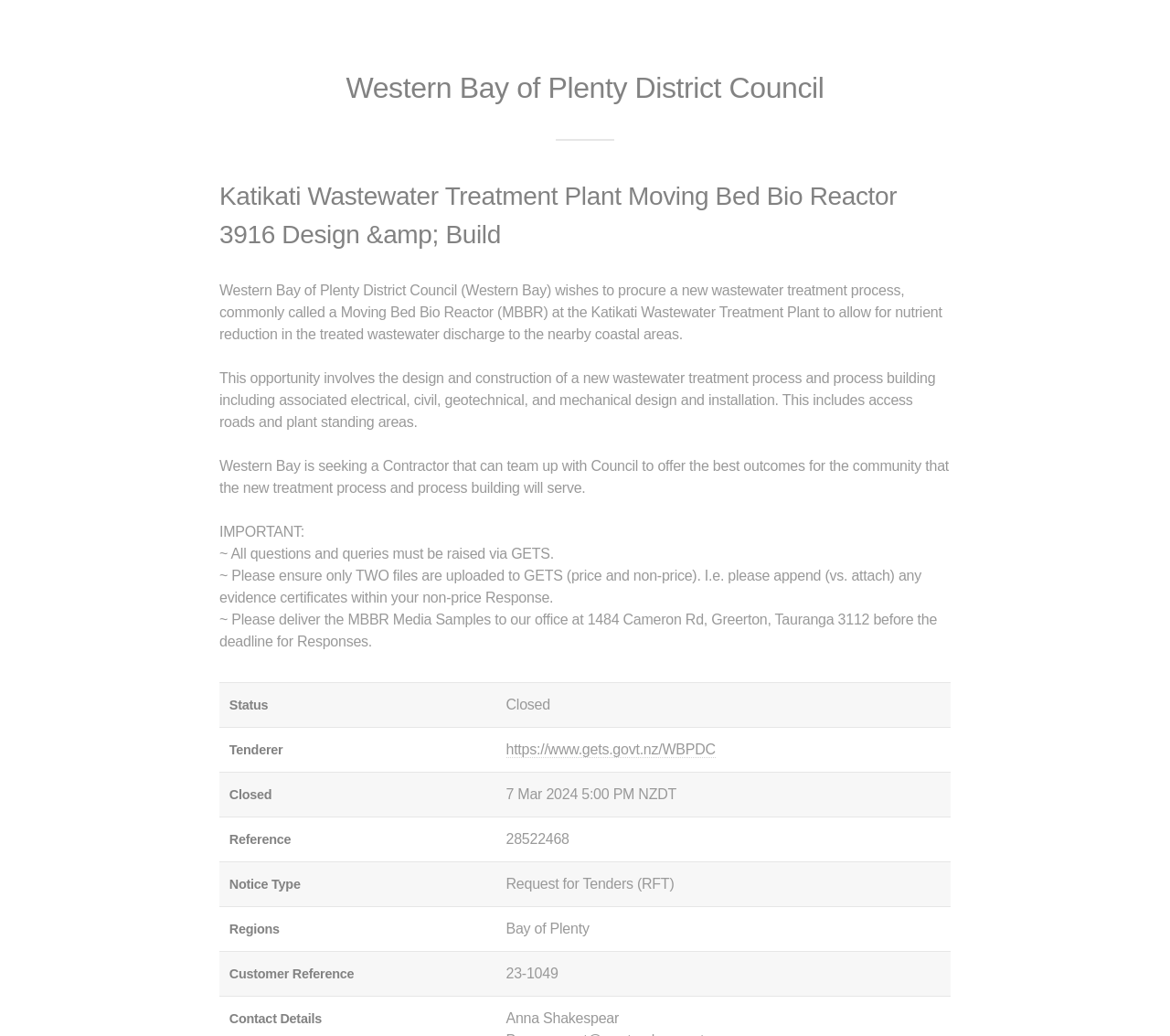Offer a meticulous caption that includes all visible features of the webpage.

The webpage is a tender notice for the Katikati Wastewater Treatment Plant Moving Bed Bio Reactor 3916 Design & Build project by Western Bay of Plenty District Council. At the top, there is a header section with the council's name and the project title. 

Below the header, there is a brief introduction to the project, which involves the design and construction of a new wastewater treatment process and process building. The introduction is divided into three paragraphs, each describing a different aspect of the project.

Following the introduction, there are four important notes, each highlighted with the label "IMPORTANT:". These notes provide specific instructions for tenderers, such as raising questions via GETS, uploading files, and delivering MBBR Media Samples to the council's office.

Below the important notes, there is a table with six rows, each containing information about the tender. The table has columns for status, tenderer, closed date, reference, notice type, and regions. The information in each row is aligned to the corresponding column header.